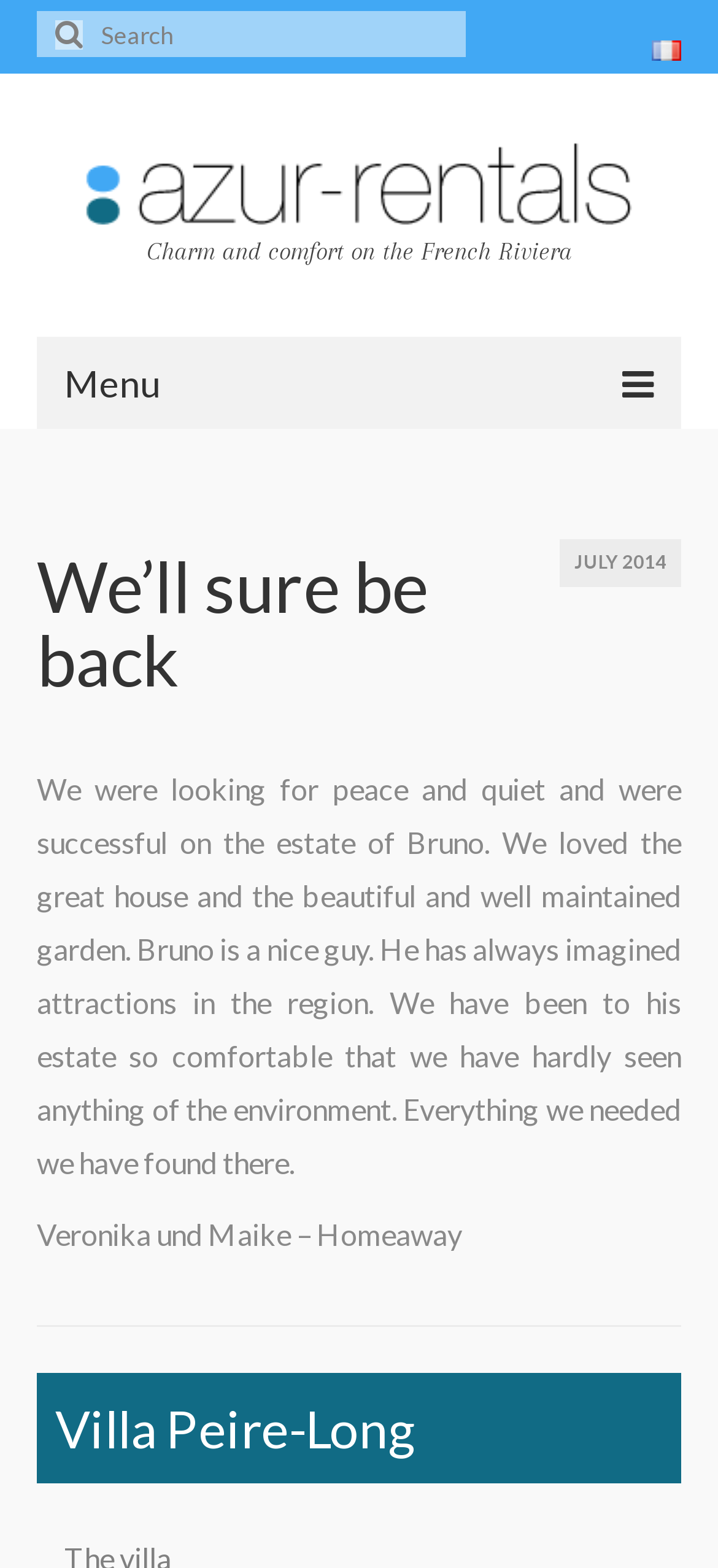Show the bounding box coordinates for the element that needs to be clicked to execute the following instruction: "Explore Villa Peire-Long". Provide the coordinates in the form of four float numbers between 0 and 1, i.e., [left, top, right, bottom].

[0.115, 0.381, 0.923, 0.429]